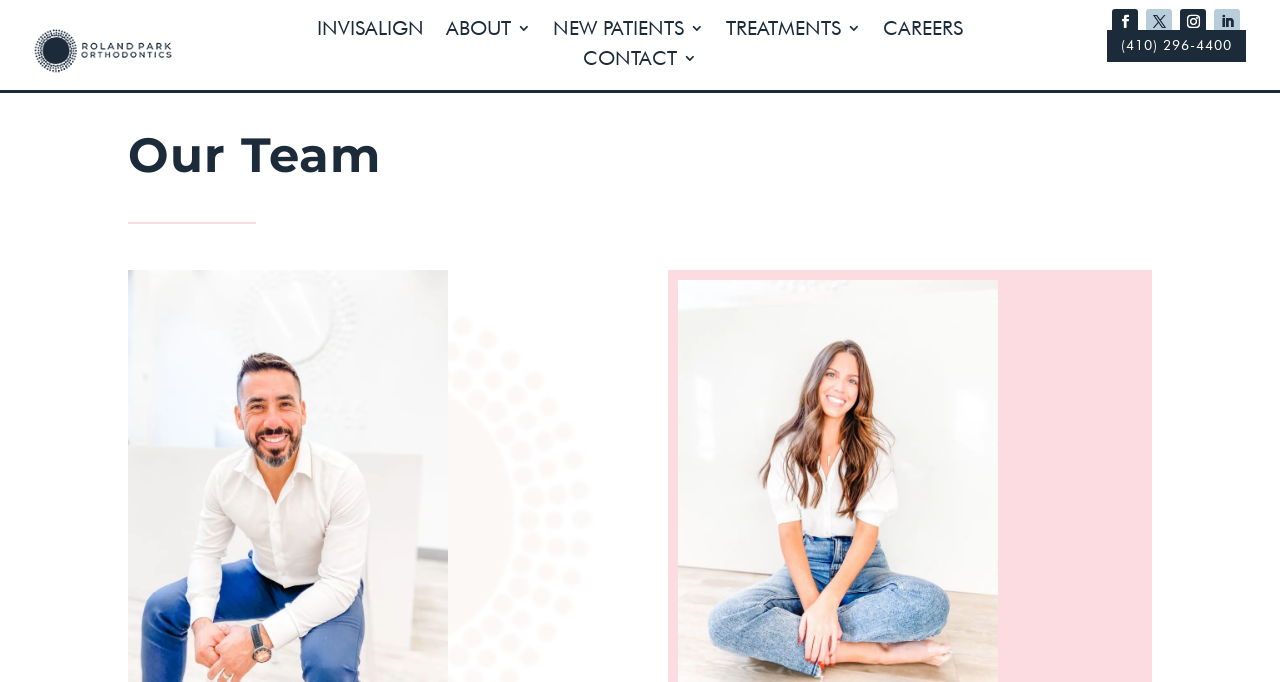Please identify the bounding box coordinates of the region to click in order to complete the given instruction: "Learn about the team". The coordinates should be four float numbers between 0 and 1, i.e., [left, top, right, bottom].

[0.1, 0.186, 0.9, 0.285]